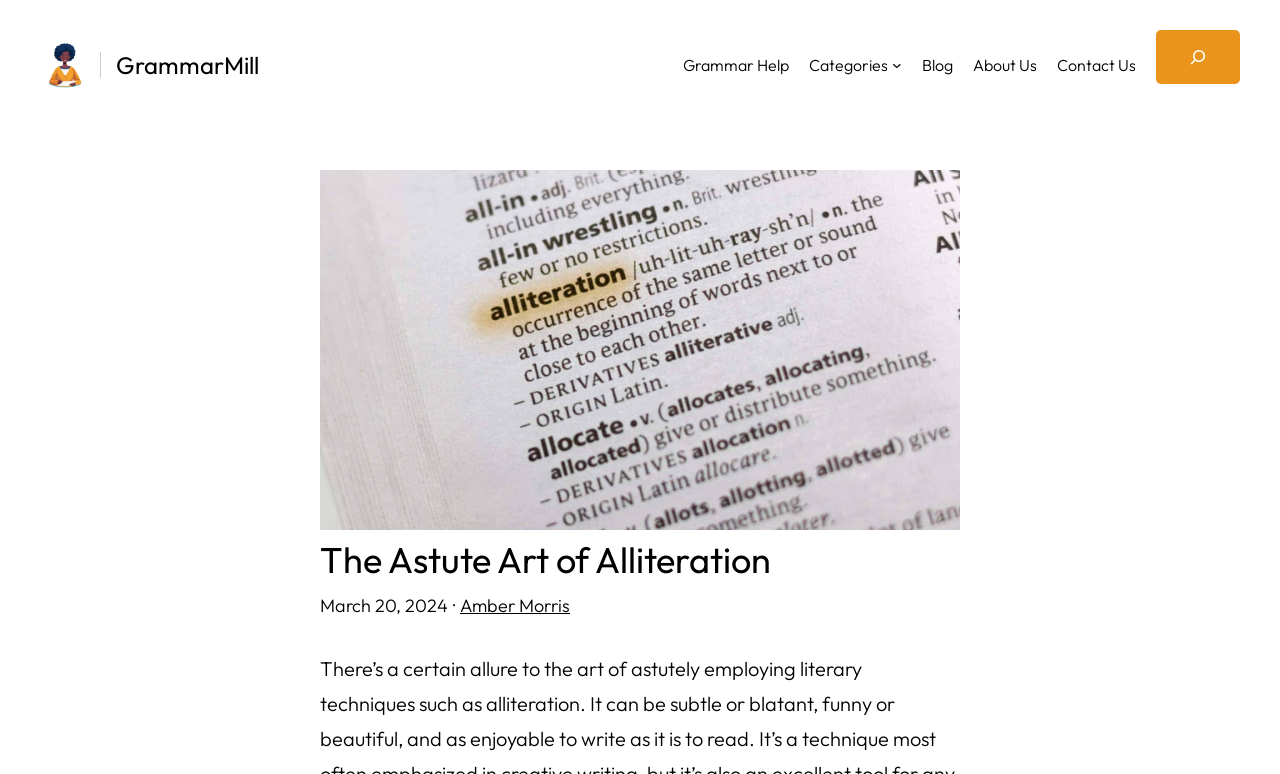Identify the coordinates of the bounding box for the element described below: "Amber Morris". Return the coordinates as four float numbers between 0 and 1: [left, top, right, bottom].

[0.359, 0.767, 0.445, 0.797]